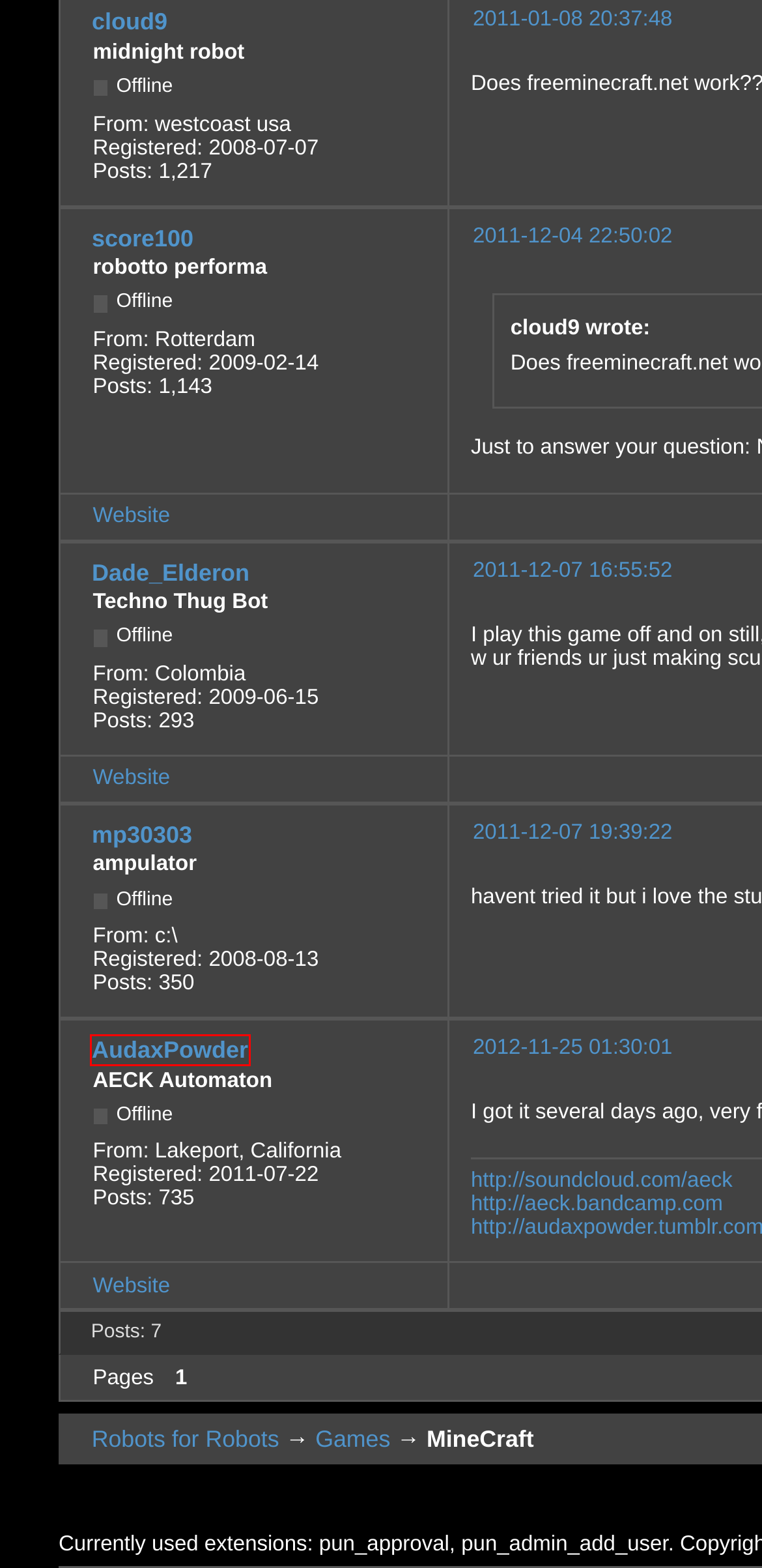Examine the screenshot of the webpage, which includes a red bounding box around an element. Choose the best matching webpage description for the page that will be displayed after clicking the element inside the red bounding box. Here are the candidates:
A. Rules — Robots for Robots
B. Login to Robots for Robots — Robots for Robots
C. Streams listing (Page 1) — Radio streams — Robots for Robots
D. AudaxPowder's profile — Robots for Robots
E. Search — Robots for Robots
F. PunBB
G. Скоро
H. Dade_Elderon's profile — Robots for Robots

D